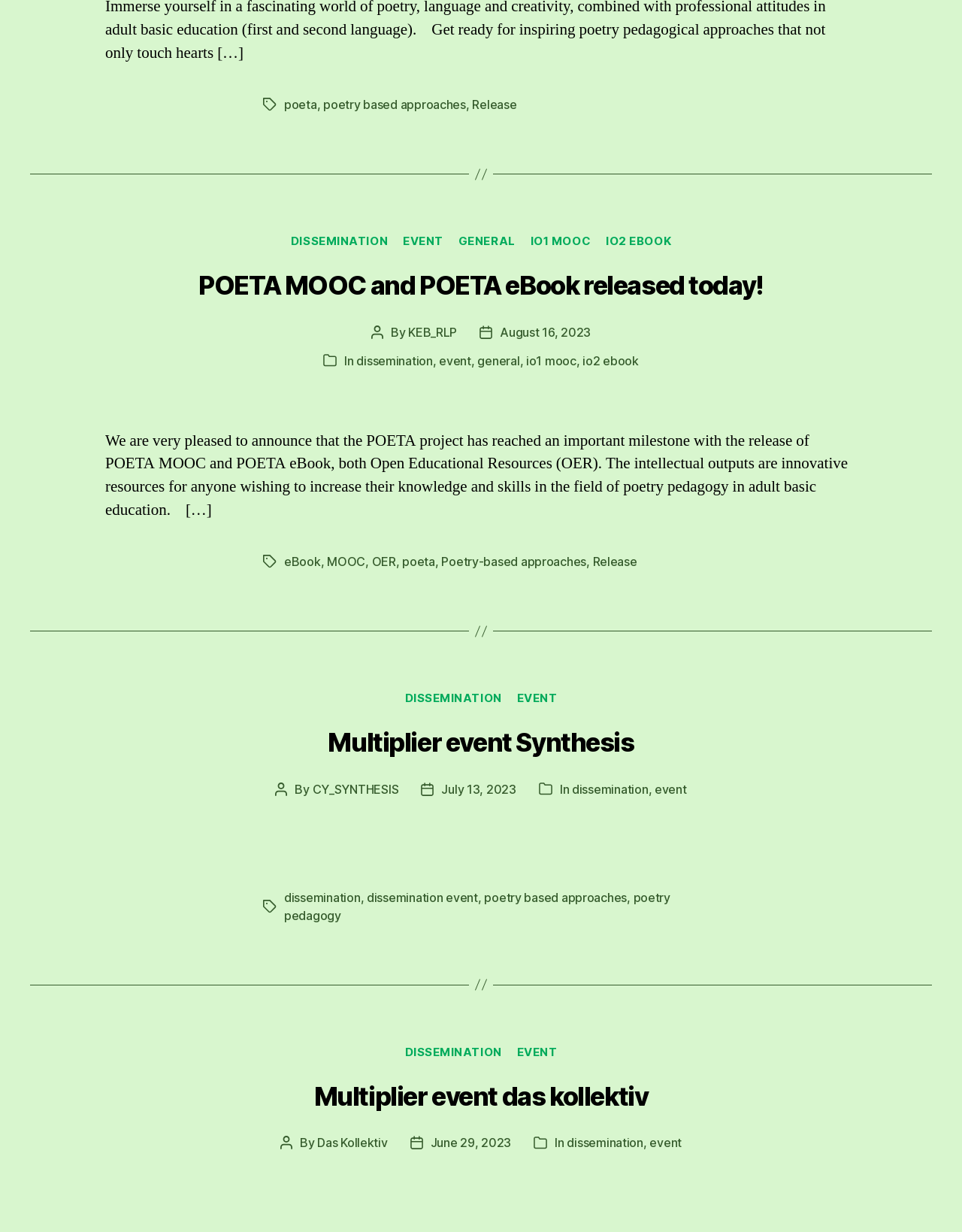Please provide the bounding box coordinate of the region that matches the element description: io2 ebook. Coordinates should be in the format (top-left x, top-left y, bottom-right x, bottom-right y) and all values should be between 0 and 1.

[0.63, 0.203, 0.698, 0.214]